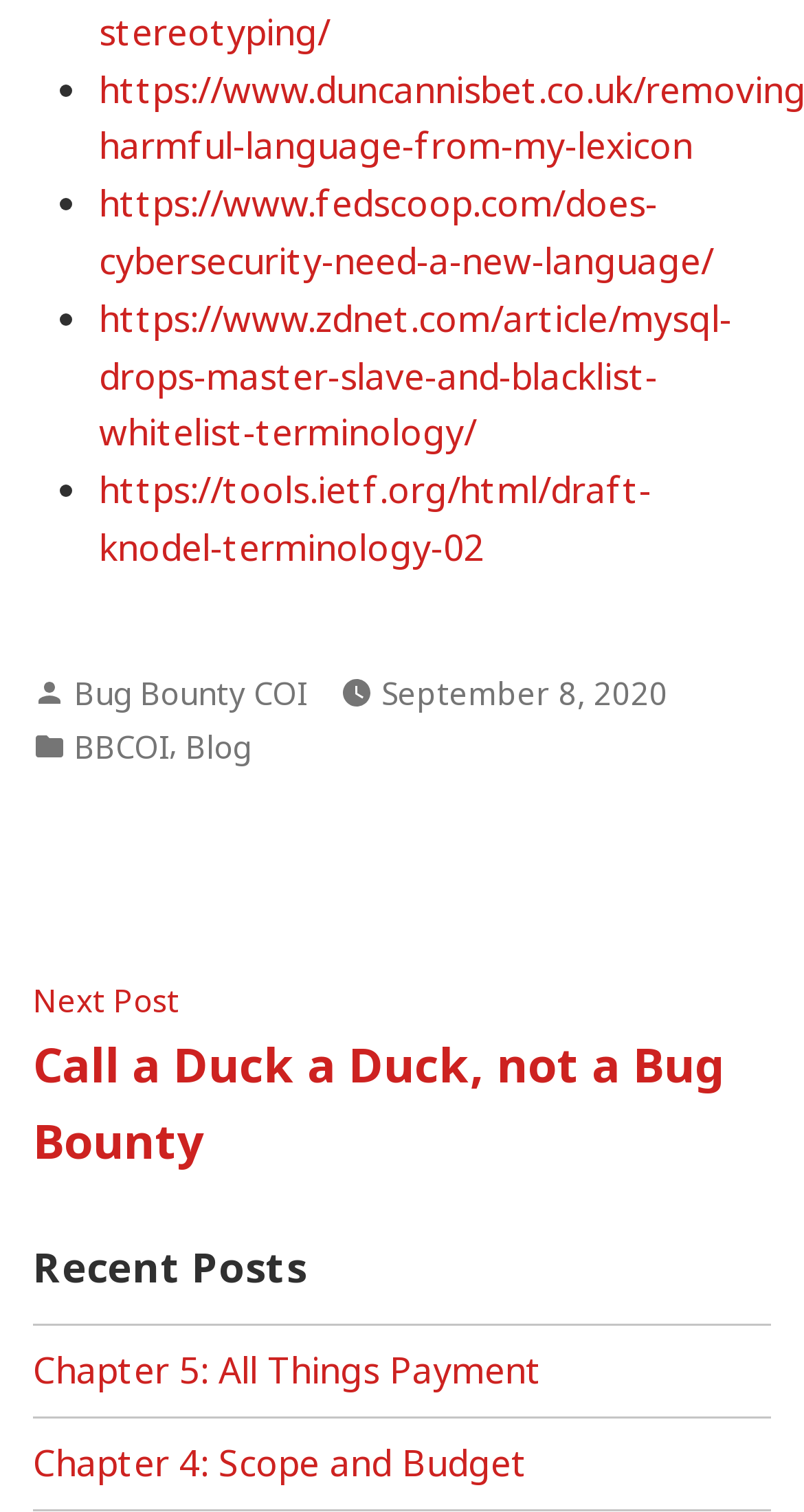Respond concisely with one word or phrase to the following query:
What is the URL of the third link in the list?

https://tools.ietf.org/html/draft-knodel-terminology-02